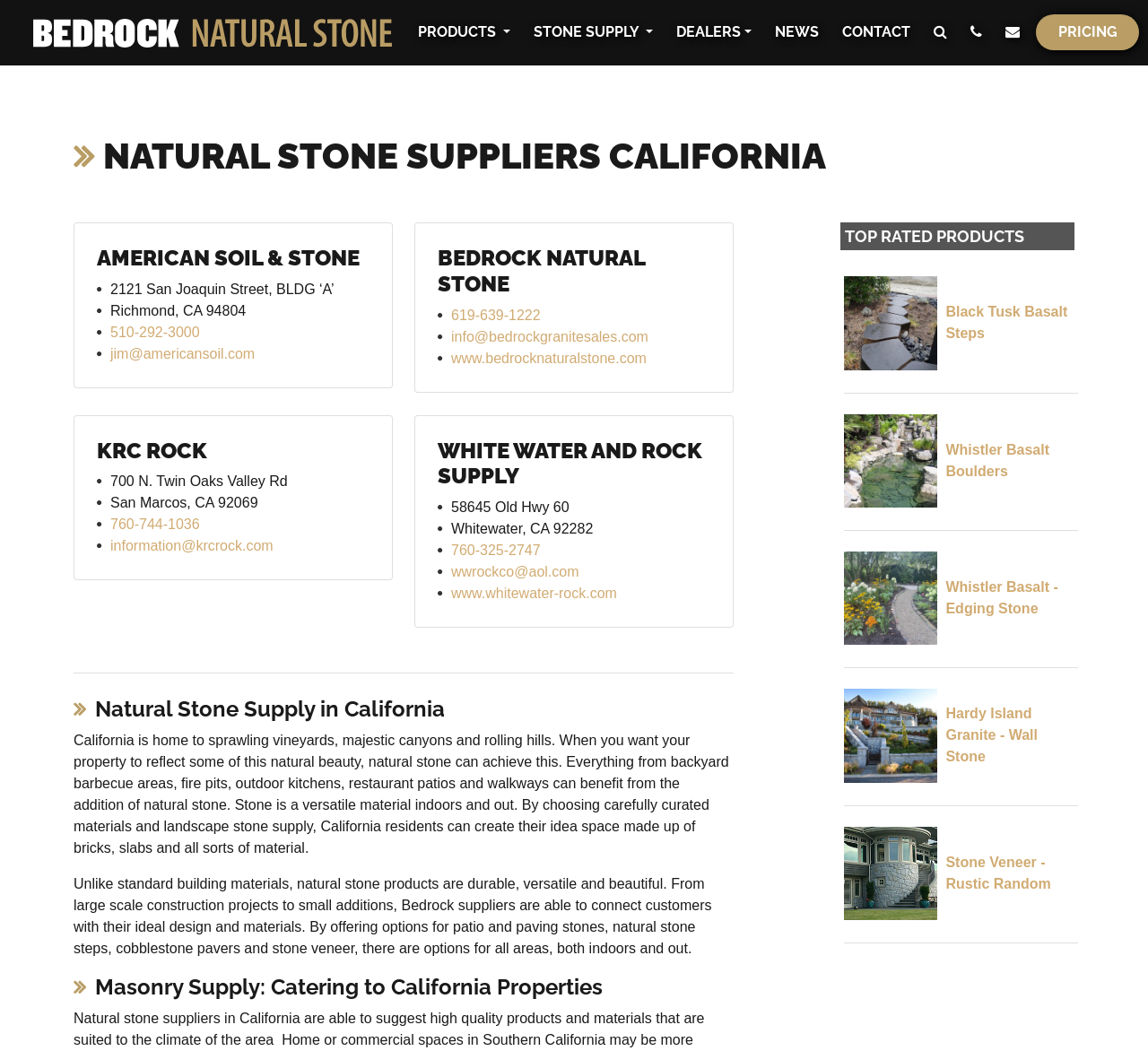Please identify the bounding box coordinates of the clickable region that I should interact with to perform the following instruction: "Contact Bedrock Natural Stone". The coordinates should be expressed as four float numbers between 0 and 1, i.e., [left, top, right, bottom].

[0.393, 0.333, 0.563, 0.348]